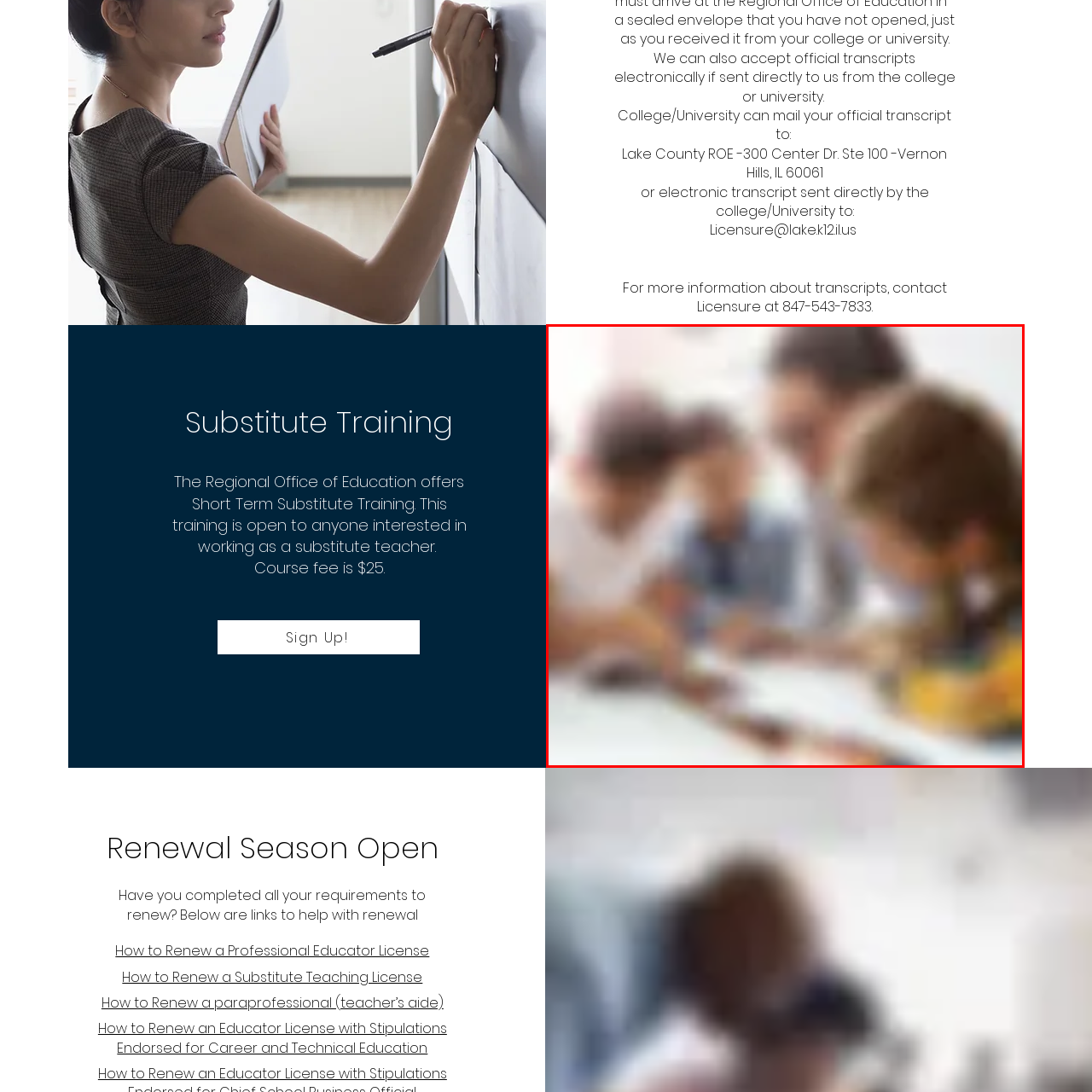What are they doing in the image?
Examine the visual content inside the red box and reply with a single word or brief phrase that best answers the question.

Engaged in educational activity